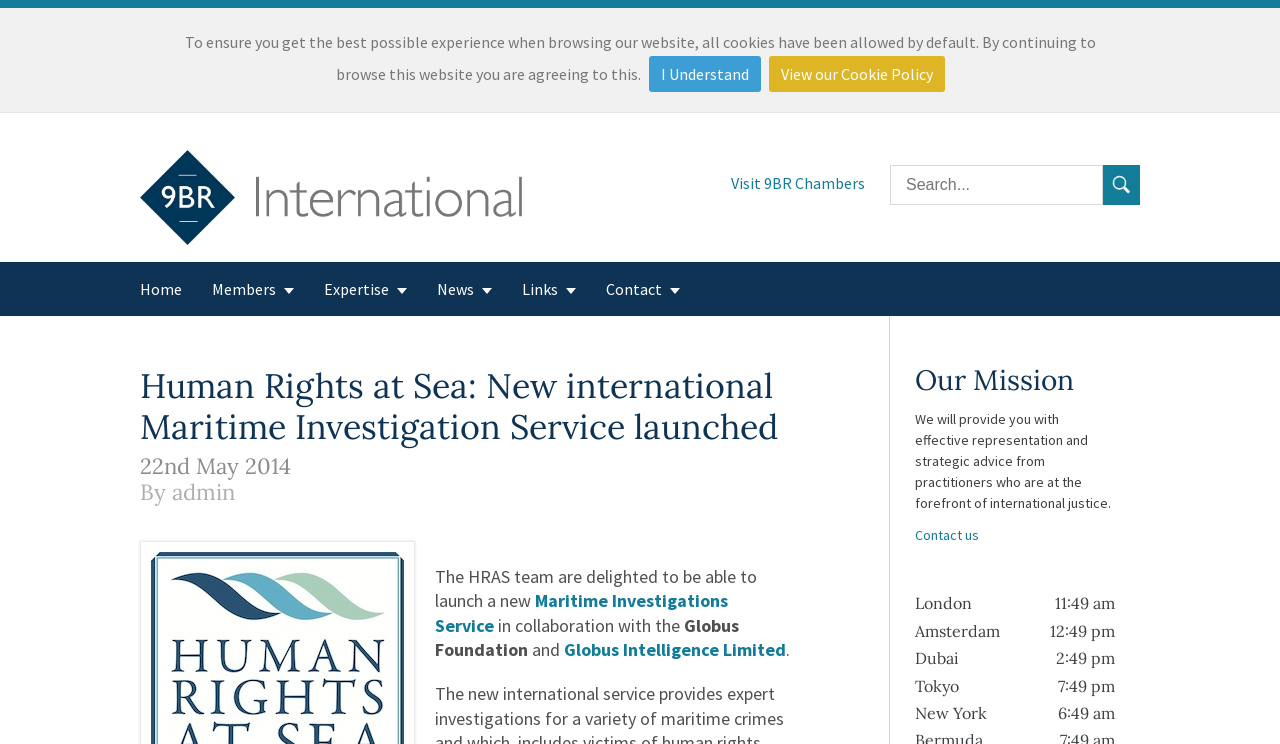How many offices does 9 Bedford Row International have?
Using the details shown in the screenshot, provide a comprehensive answer to the question.

I counted the number of office locations mentioned in the webpage. The locations are London, Amsterdam, Dubai, Tokyo, and New York, which are listed at the bottom of the webpage. Therefore, 9 Bedford Row International has 5 offices.